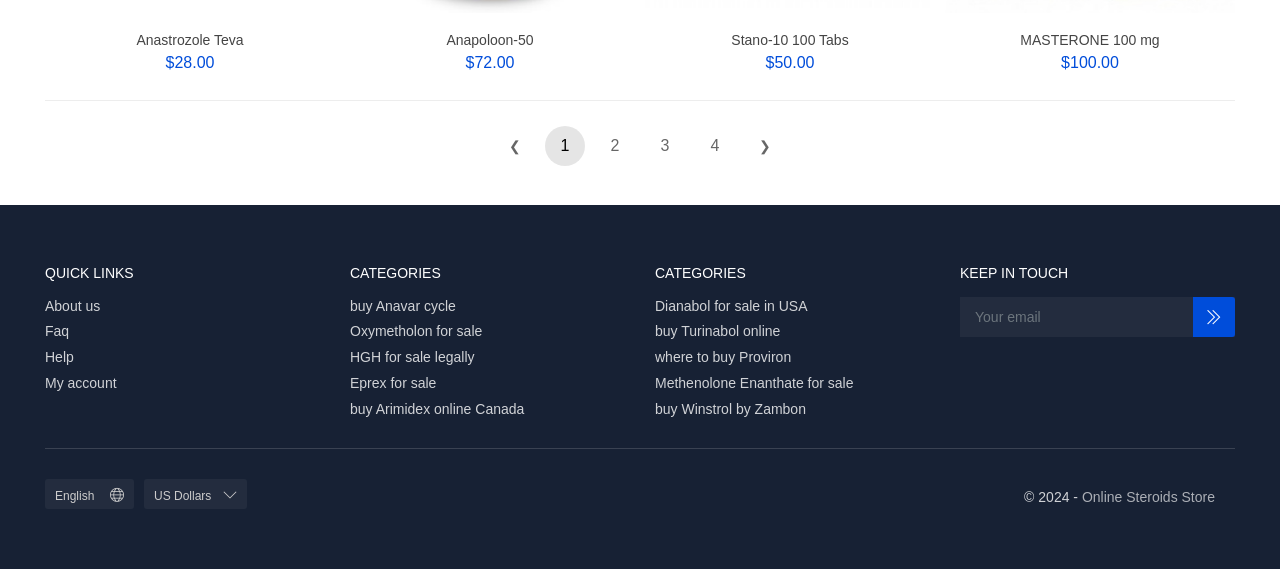Use the details in the image to answer the question thoroughly: 
How many products are listed on this page?

I counted the number of links with headings that describe products, such as 'Anastrozole Teva', 'Anapoloon-50', 'Stano-10 100 Tabs', 'MASTERONE 100 mg', which are 5 in total.